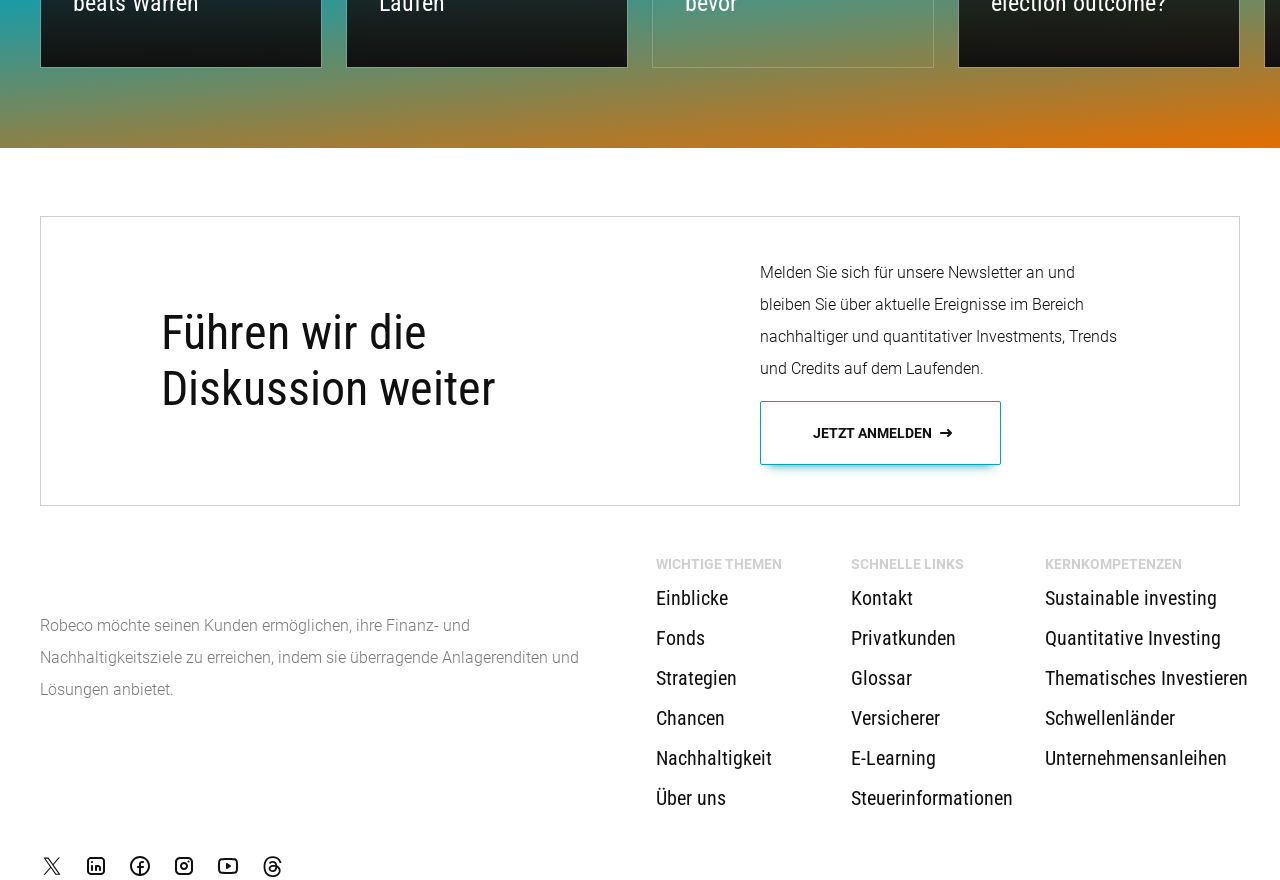How many social media links are there?
Refer to the image and offer an in-depth and detailed answer to the question.

There are five social media links at the bottom left corner of the webpage, which are Twitter, Linkedin, Facebook, Instagram, and YouTube.